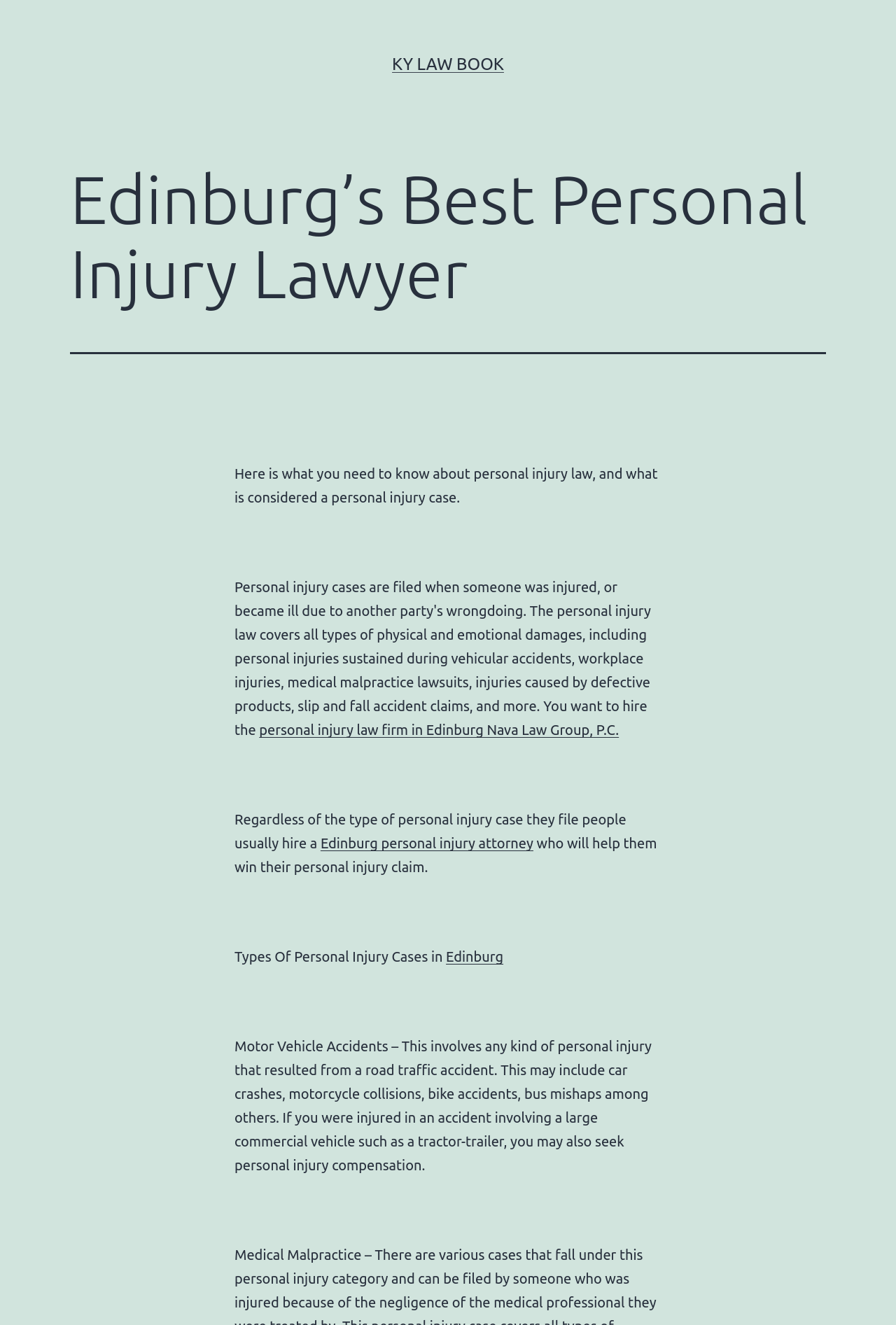Identify the bounding box for the given UI element using the description provided. Coordinates should be in the format (top-left x, top-left y, bottom-right x, bottom-right y) and must be between 0 and 1. Here is the description: KY Law Book

[0.438, 0.041, 0.562, 0.055]